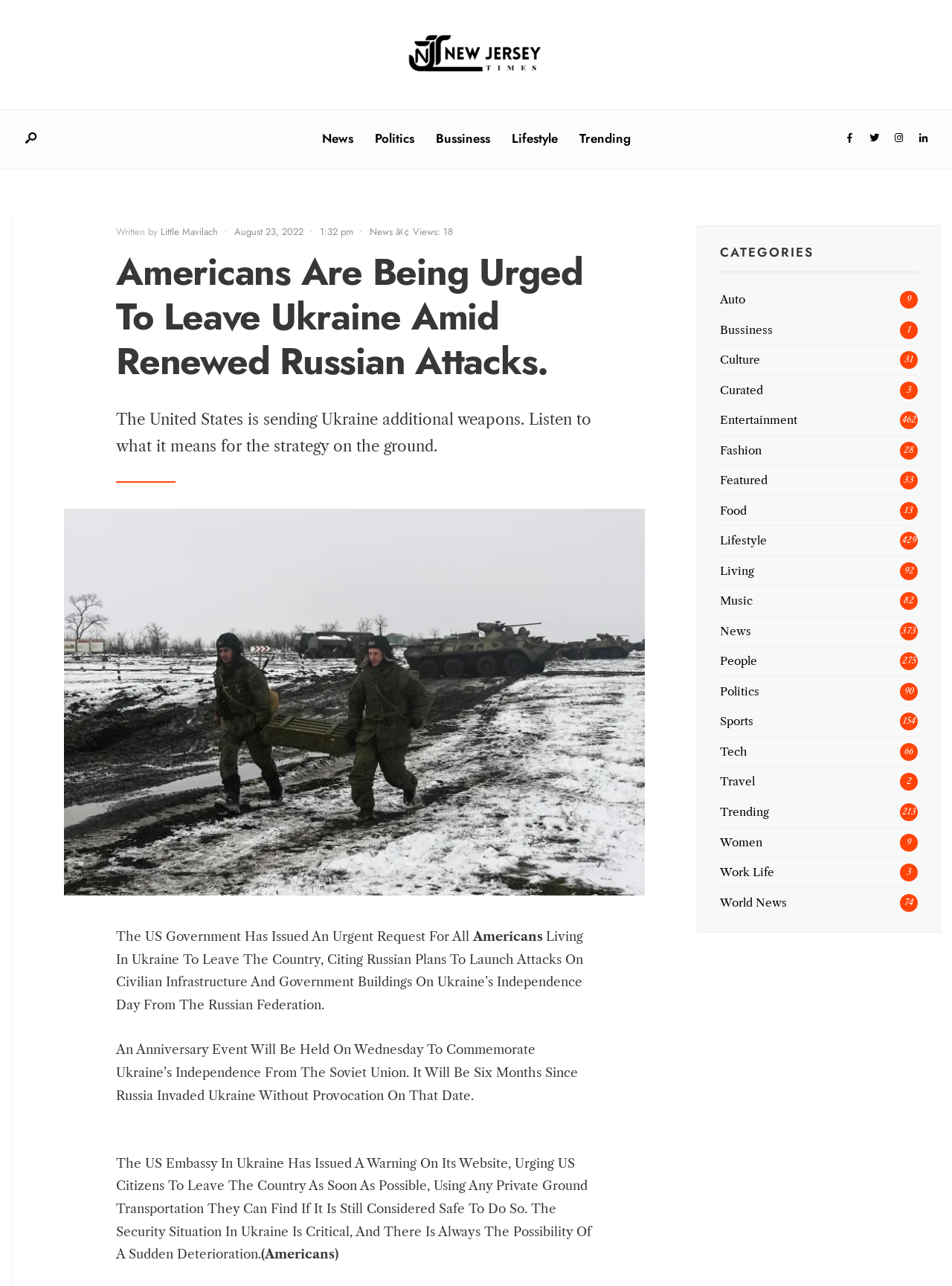Provide the bounding box coordinates of the section that needs to be clicked to accomplish the following instruction: "Click on the 'Search...' input field."

[0.294, 0.006, 0.345, 0.017]